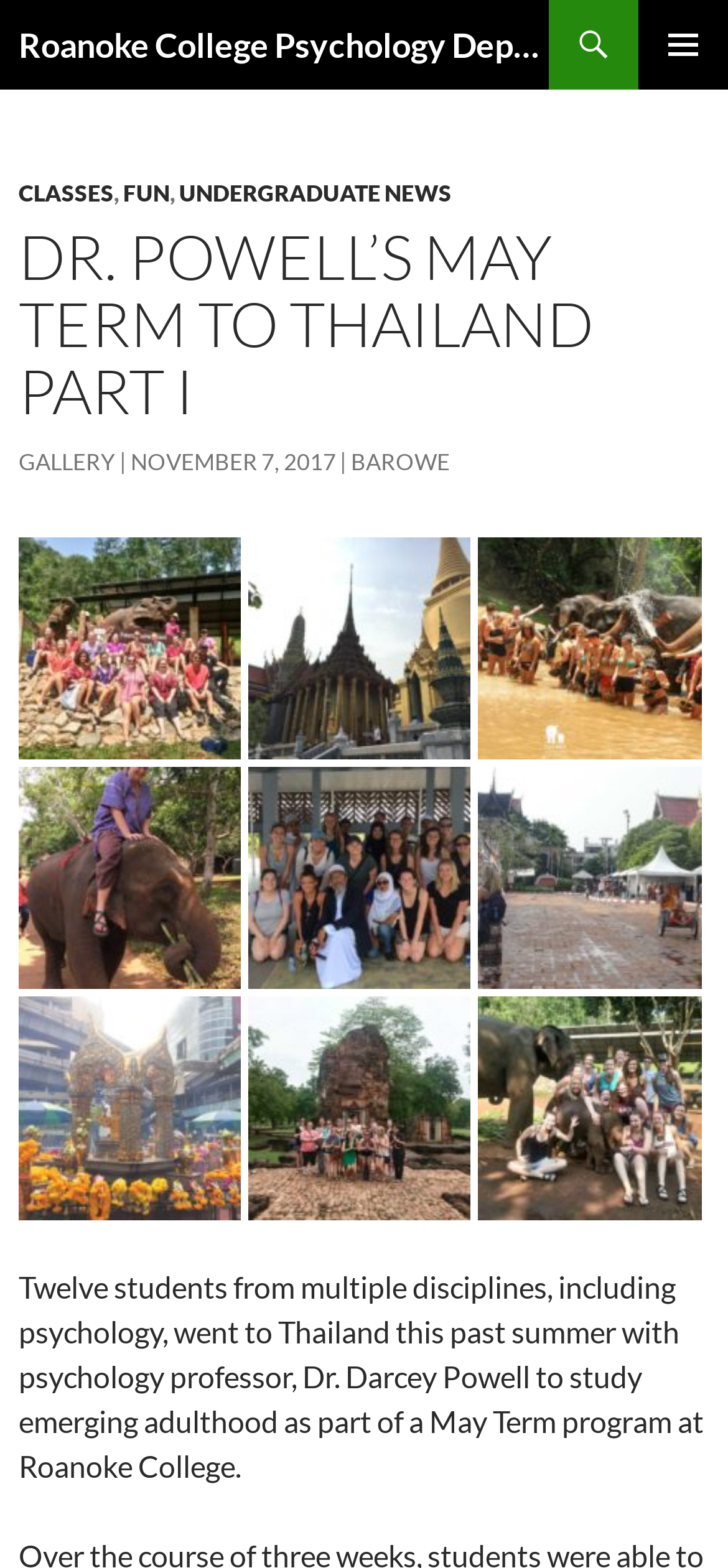Create a detailed narrative describing the layout and content of the webpage.

The webpage is about Dr. Powell's May Term to Thailand Part I, which is a program at Roanoke College Psychology Department. At the top, there is a heading with the department's name, followed by a button for the primary menu. Below that, there is a link to skip to the content.

The main content area is divided into two sections. The top section has a header with the title "DR. POWELL'S MAY TERM TO THAILAND PART I" and several links to different categories, including "CLASSES", "FUN", and "UNDERGRADUATE NEWS". There is also a link to a gallery and a date, "NOVEMBER 7, 2017", with a time element.

The bottom section is a gallery of images, with six figures arranged in two rows of three. Each figure has an image, a link, and a figcaption with a credit line. The images are described by their corresponding captions, which include credits to Dr. Powell, Sarah Hughes, and Kiah Coflin.

Below the gallery, there is a paragraph of text that describes the May Term program, stating that twelve students from multiple disciplines, including psychology, went to Thailand to study emerging adulthood with Dr. Darcey Powell.